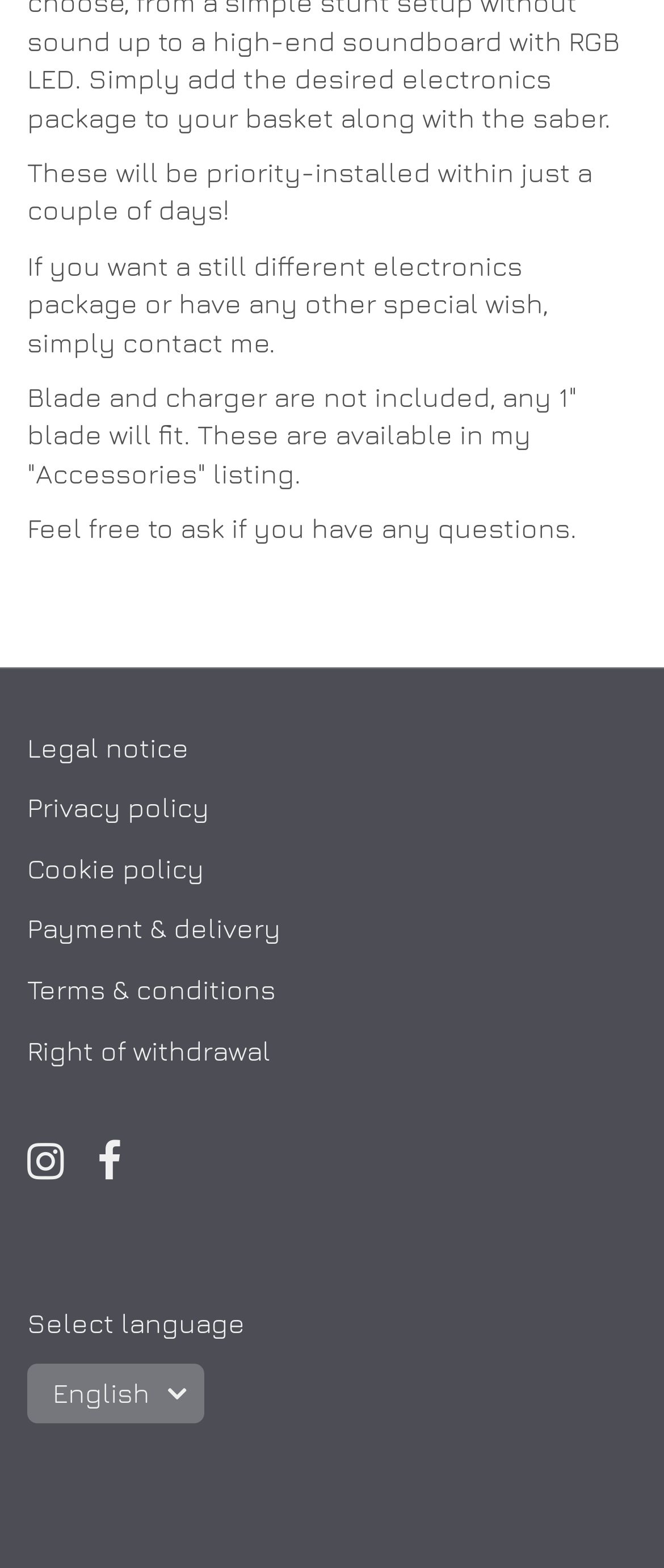What is the language selection option?
Please respond to the question thoroughly and include all relevant details.

The StaticText element 'Select language' and the combobox element 'Select language' with a popup menu suggest that the user can select their preferred language on this webpage.